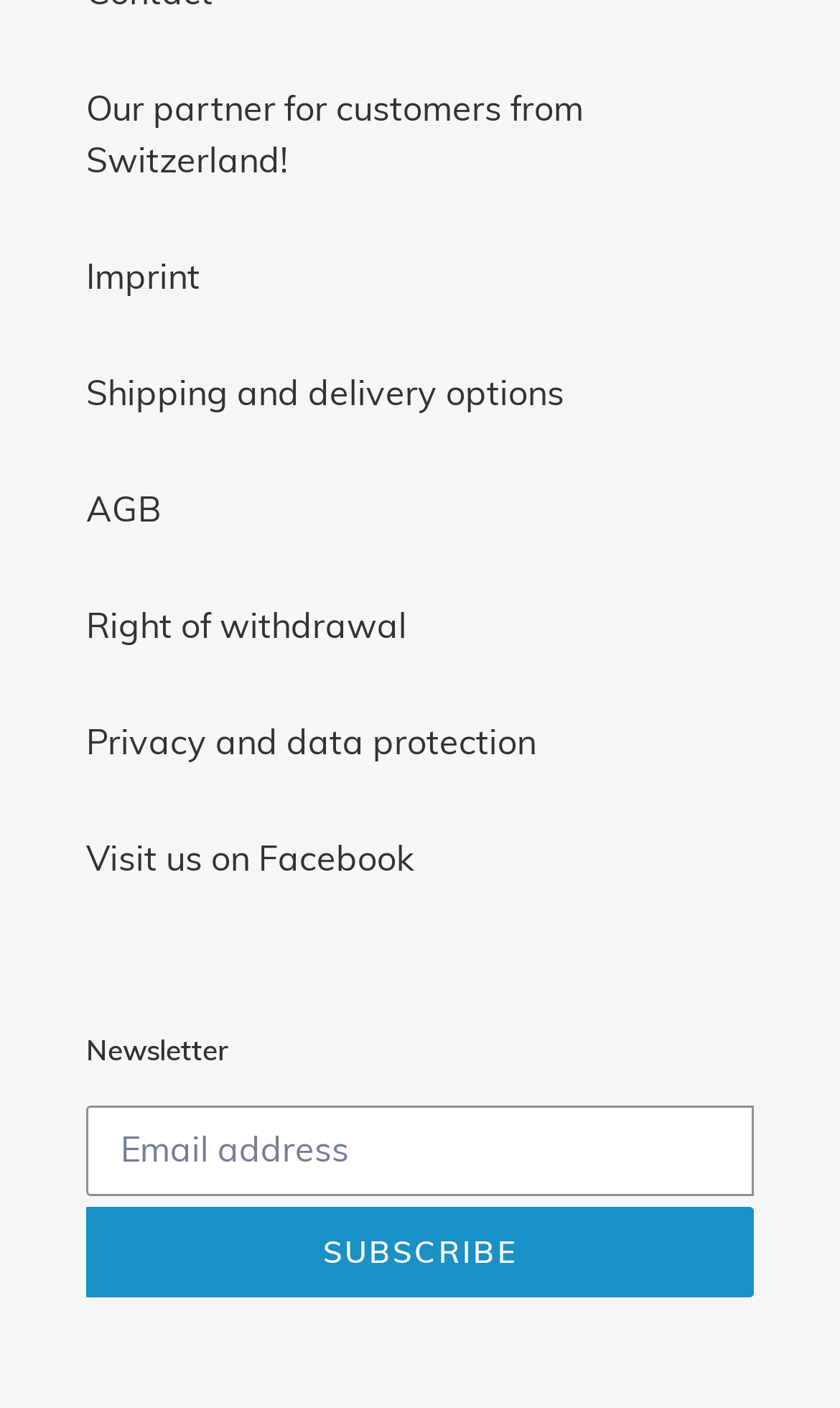Can you pinpoint the bounding box coordinates for the clickable element required for this instruction: "Visit our Facebook page"? The coordinates should be four float numbers between 0 and 1, i.e., [left, top, right, bottom].

[0.103, 0.594, 0.492, 0.624]